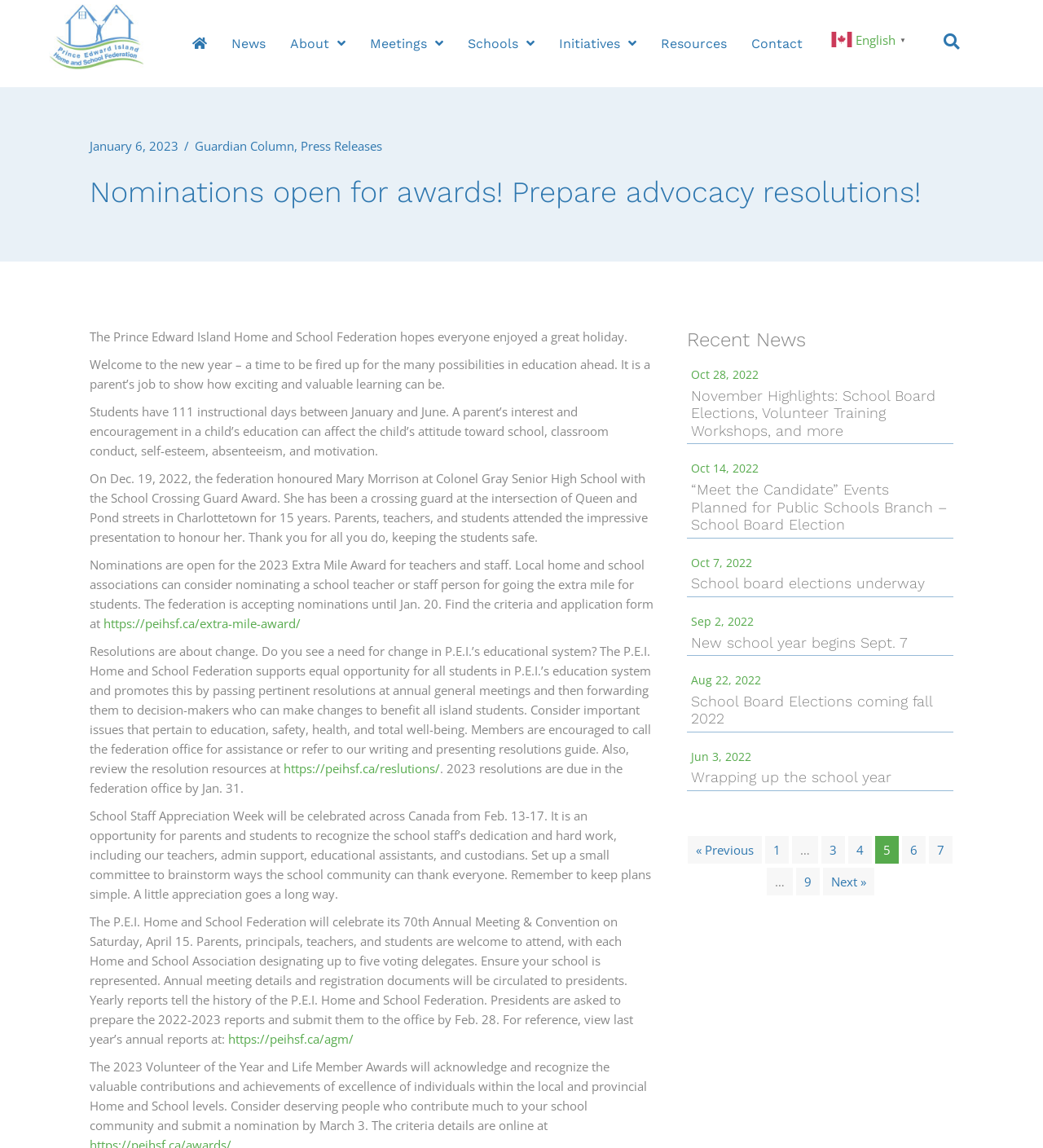Provide the bounding box coordinates of the UI element that matches the description: "https://peihsf.ca/agm/".

[0.219, 0.898, 0.339, 0.912]